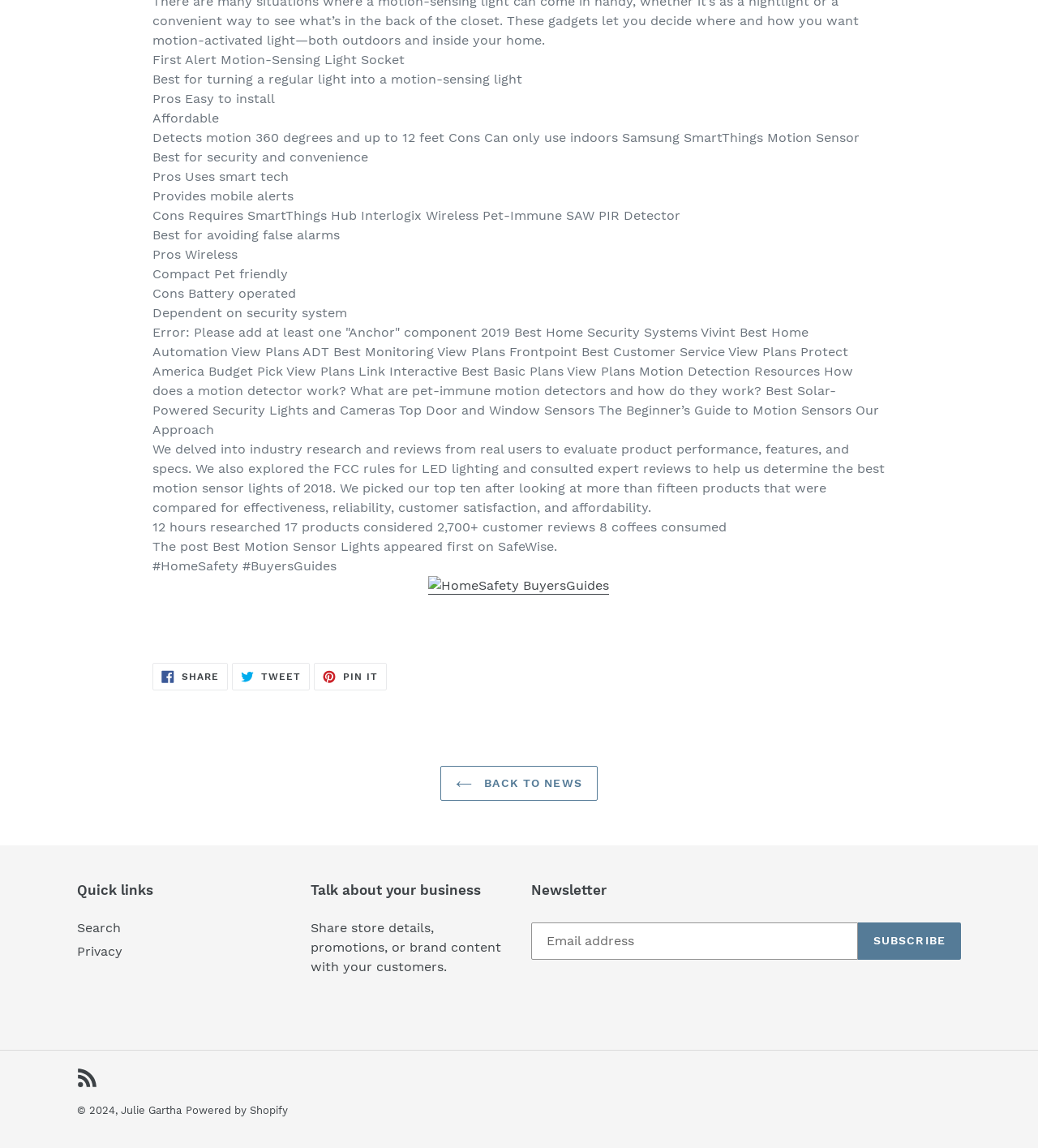Specify the bounding box coordinates of the element's area that should be clicked to execute the given instruction: "Click on 'BACK TO NEWS'". The coordinates should be four float numbers between 0 and 1, i.e., [left, top, right, bottom].

[0.424, 0.667, 0.576, 0.697]